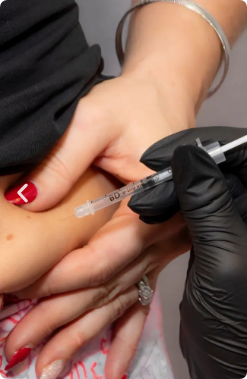Respond with a single word or phrase to the following question: Where is the procedure likely taking place?

A clinical environment